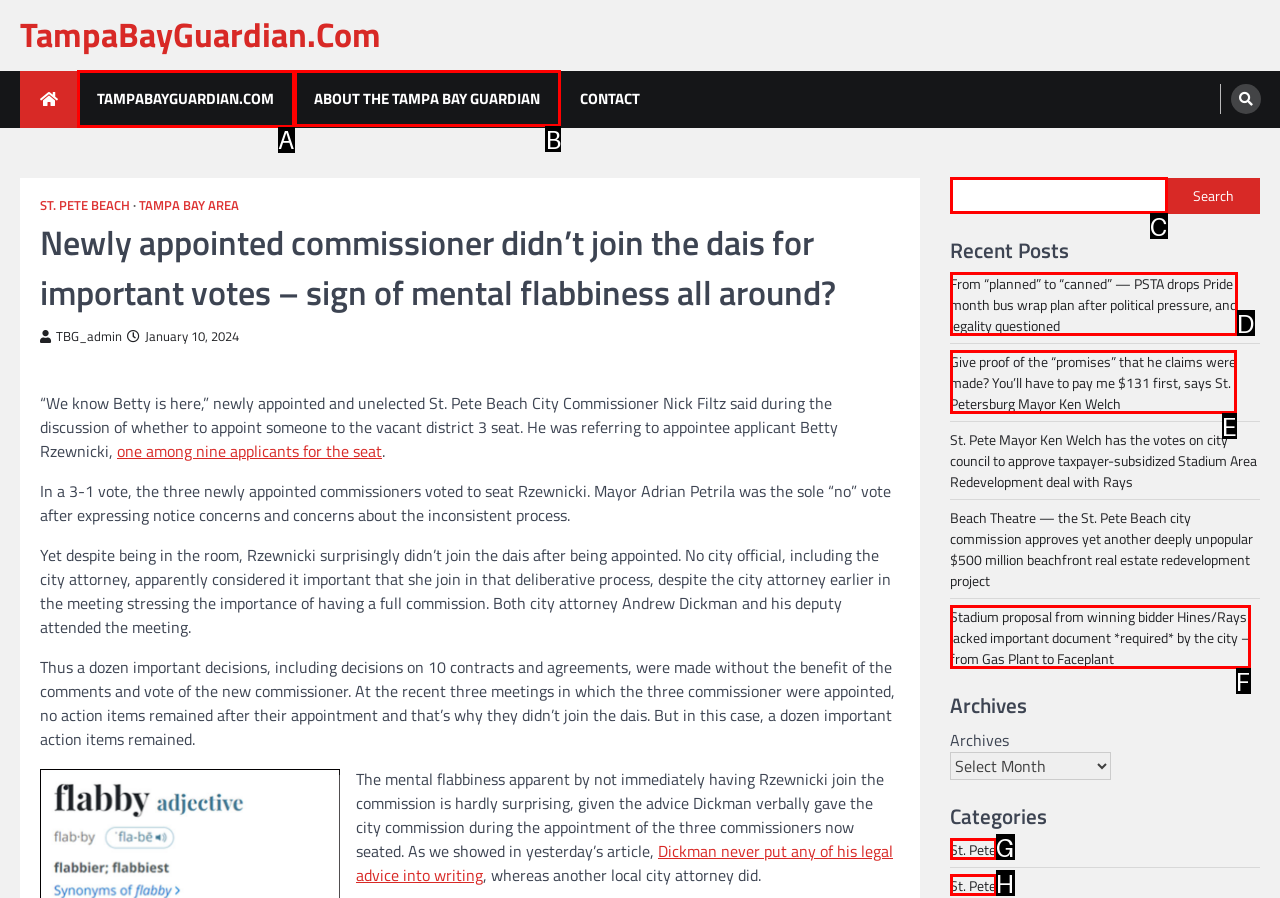Select the letter of the option that should be clicked to achieve the specified task: Visit the ABOUT THE TAMPA BAY GUARDIAN page. Respond with just the letter.

B